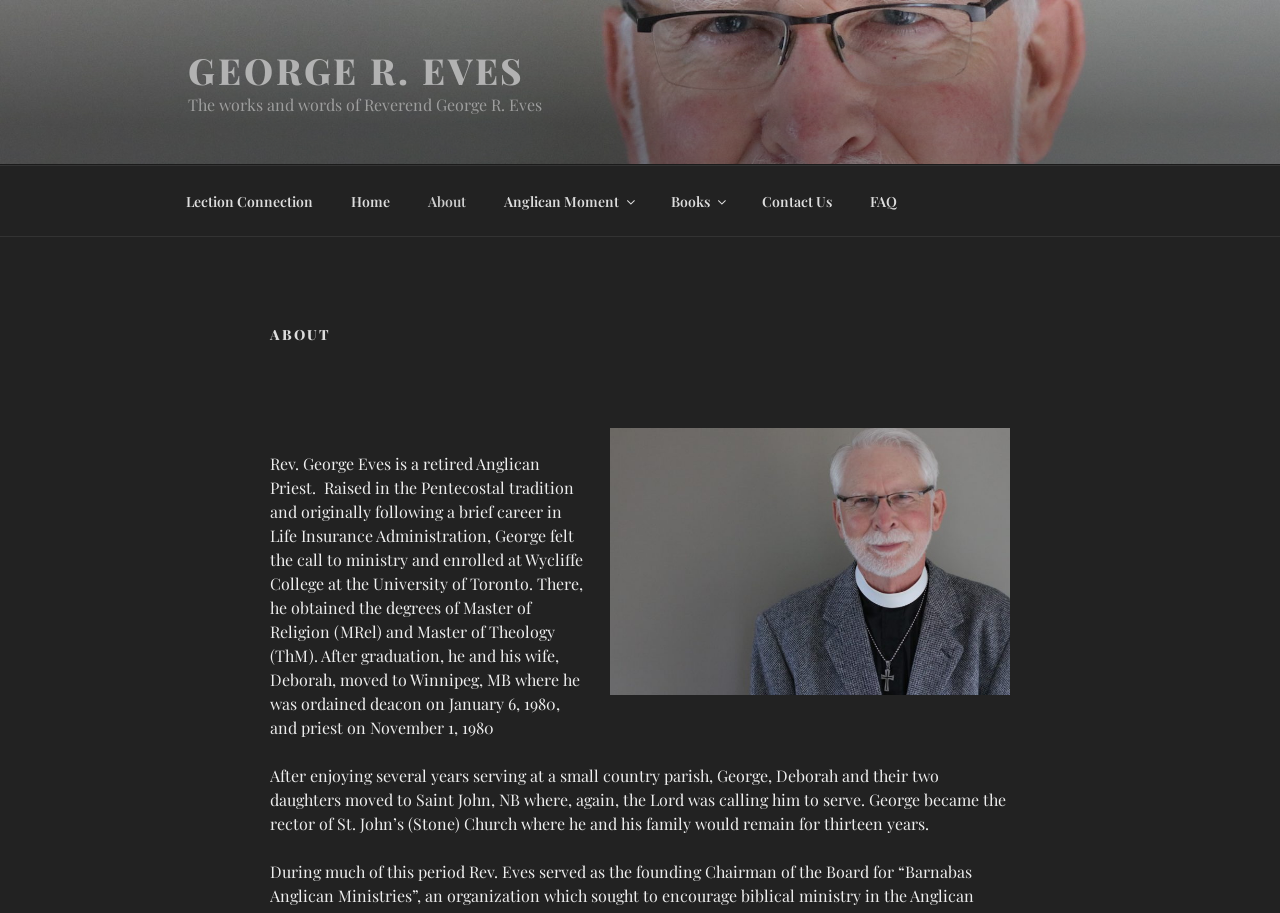Please identify the coordinates of the bounding box that should be clicked to fulfill this instruction: "read about Reverend George R. Eves".

[0.211, 0.496, 0.455, 0.808]